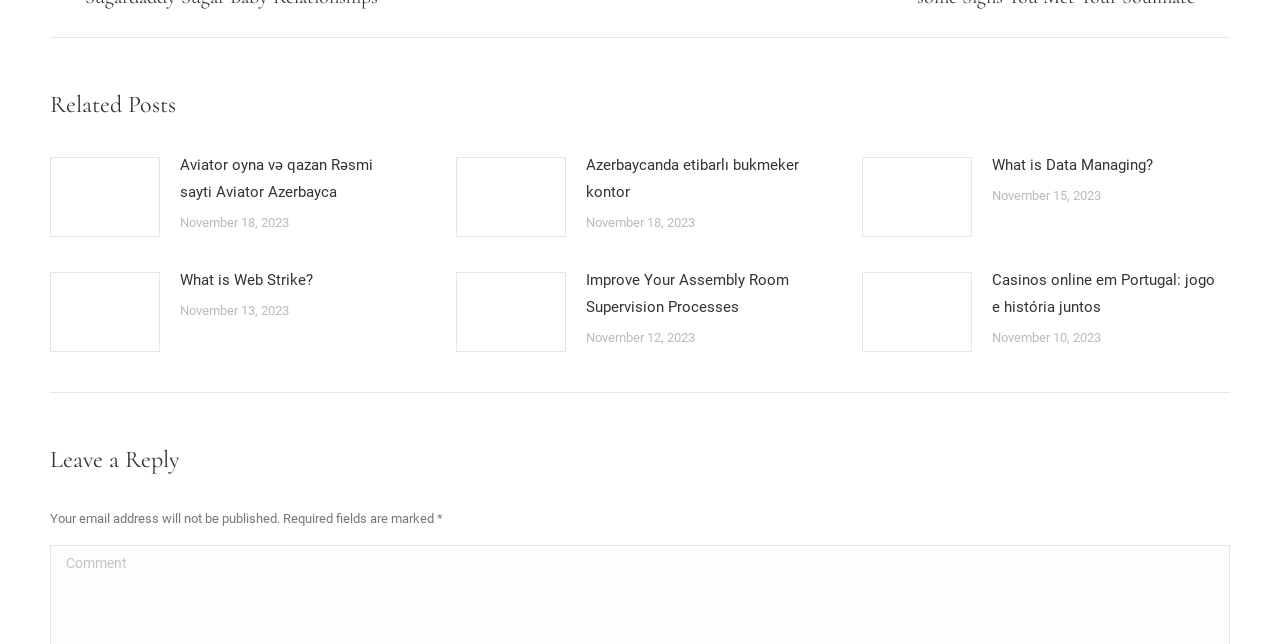Reply to the question with a single word or phrase:
What is the title of the first article?

Aviator oyna və qazan Rəsmi sayti Aviator Azerbayca